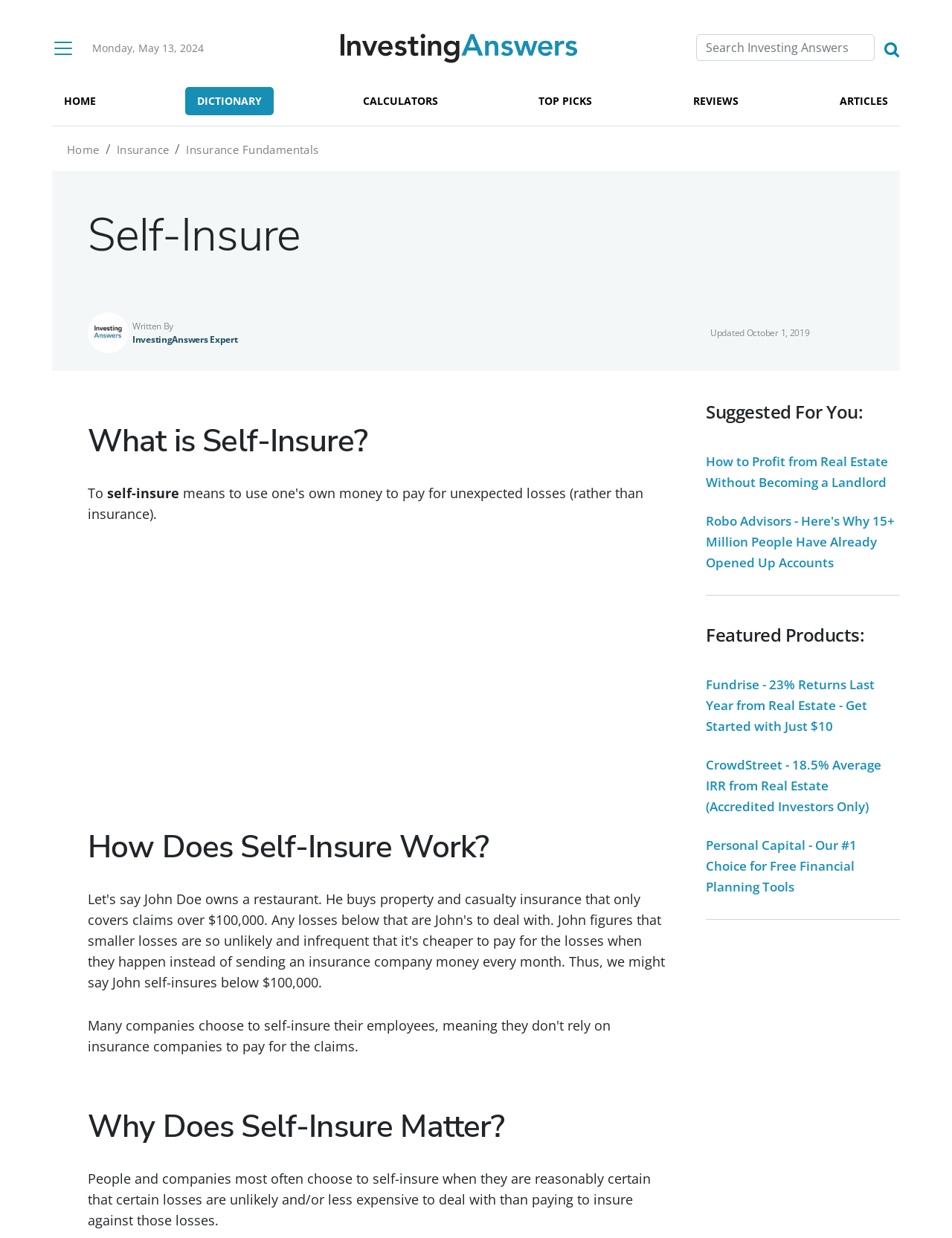Please identify the coordinates of the bounding box for the clickable region that will accomplish this instruction: "Go to Home".

[0.302, 0.024, 0.662, 0.054]